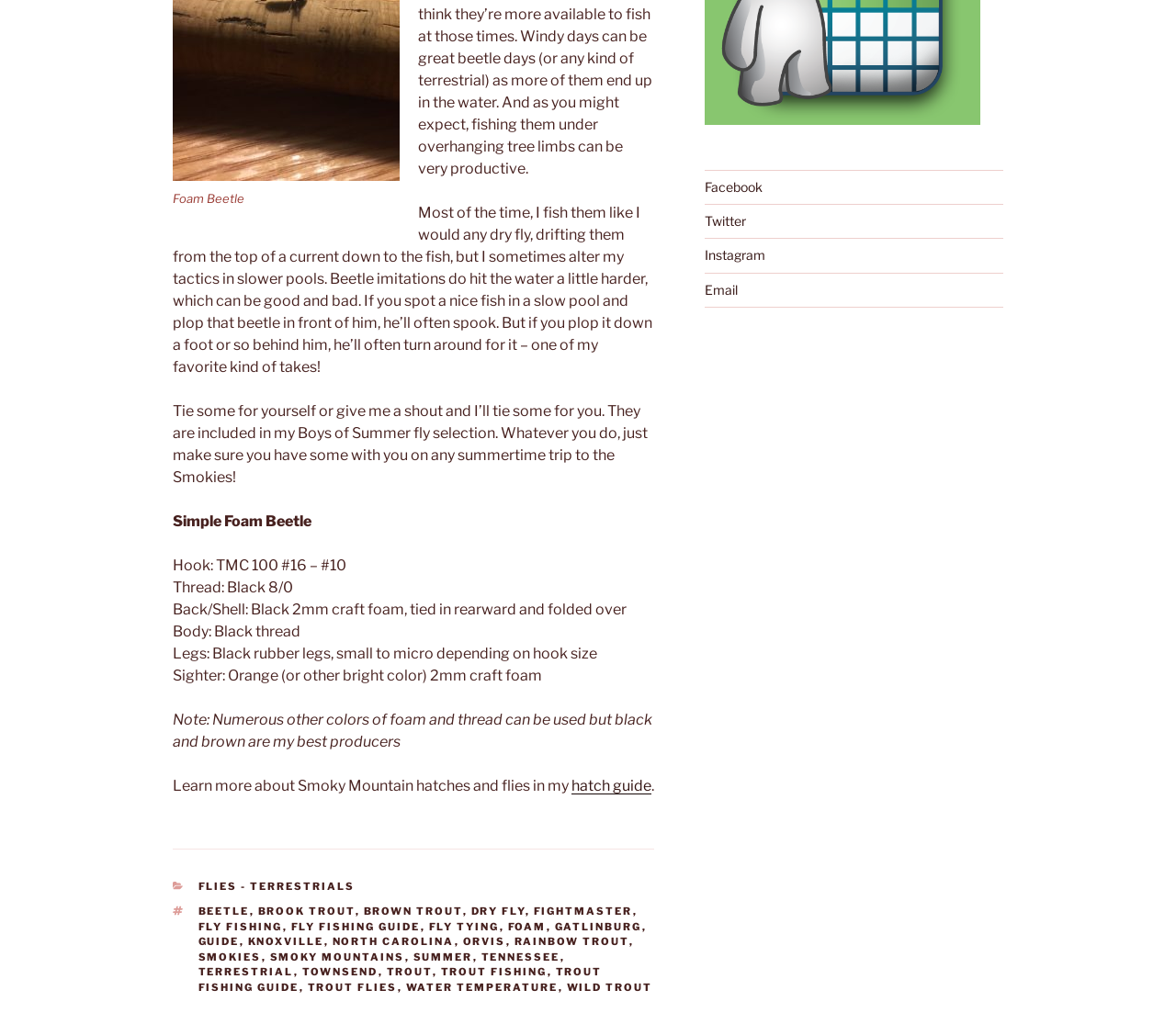Please find the bounding box coordinates of the element's region to be clicked to carry out this instruction: "Click the 'hatch guide' link".

[0.486, 0.767, 0.554, 0.784]